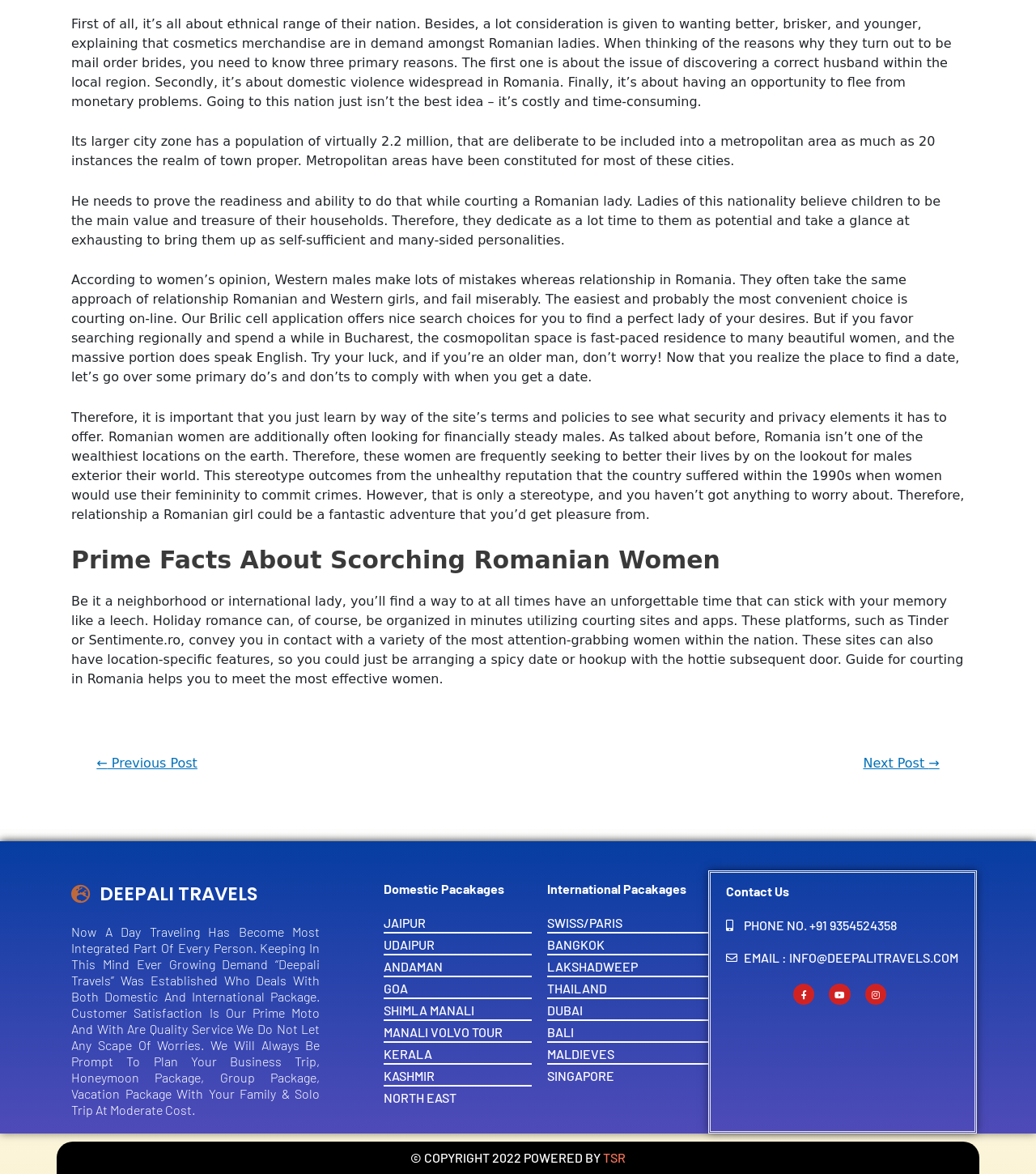Could you highlight the region that needs to be clicked to execute the instruction: "Click on the Facebook link"?

[0.766, 0.838, 0.786, 0.856]